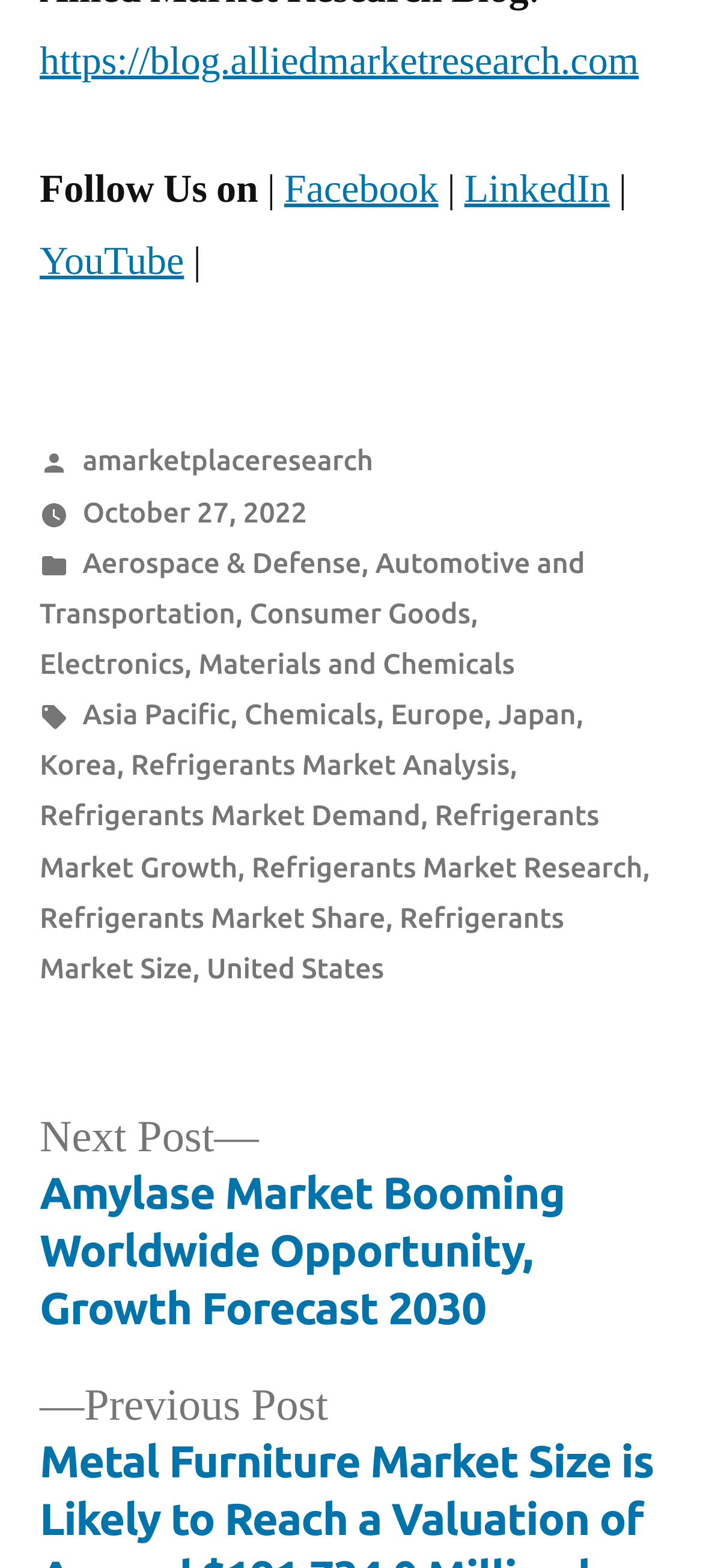Please find the bounding box coordinates of the section that needs to be clicked to achieve this instruction: "View the next post about Amylase Market".

[0.056, 0.708, 0.803, 0.853]